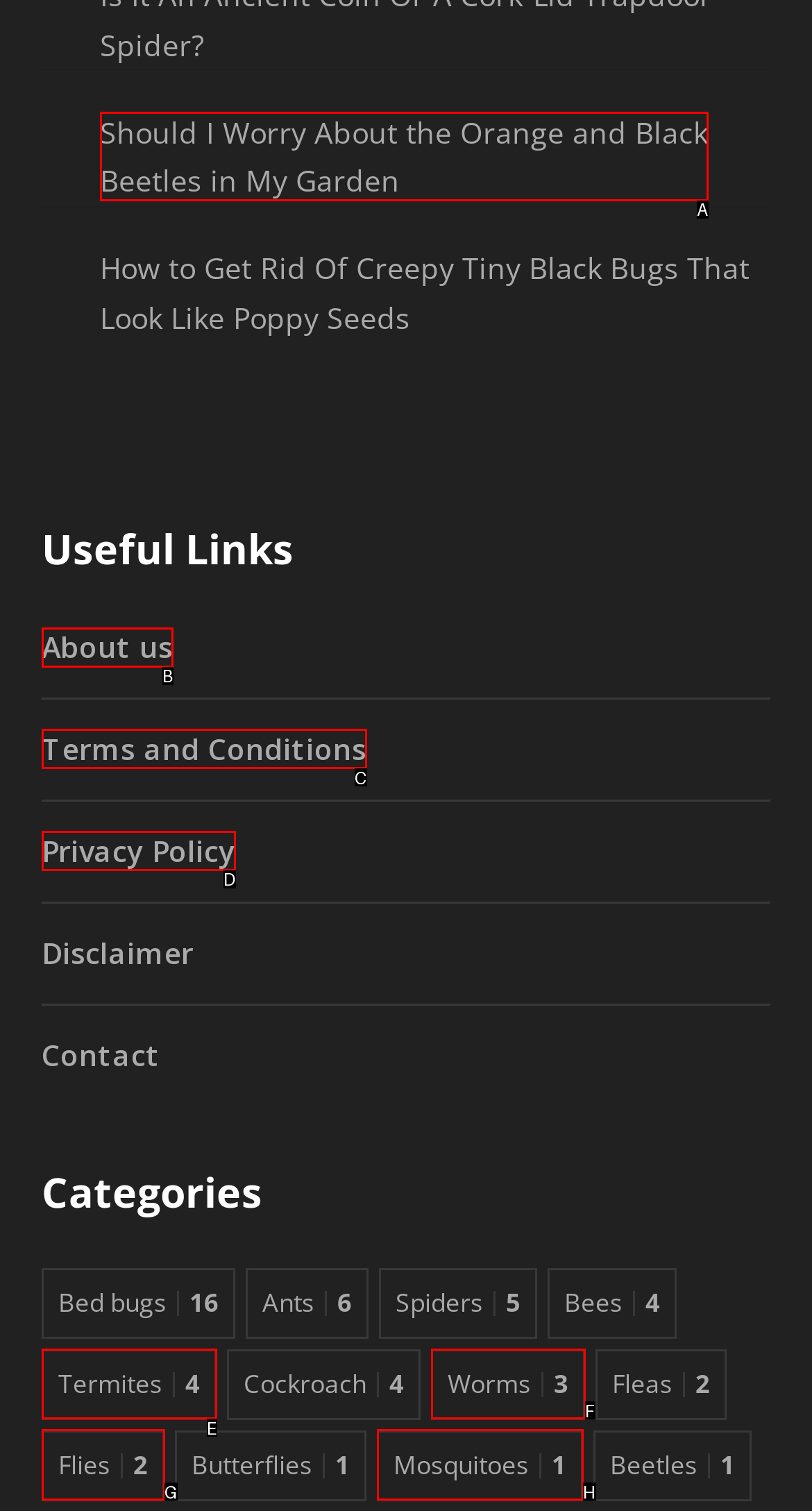Find the UI element described as: Terms and Conditions
Reply with the letter of the appropriate option.

C